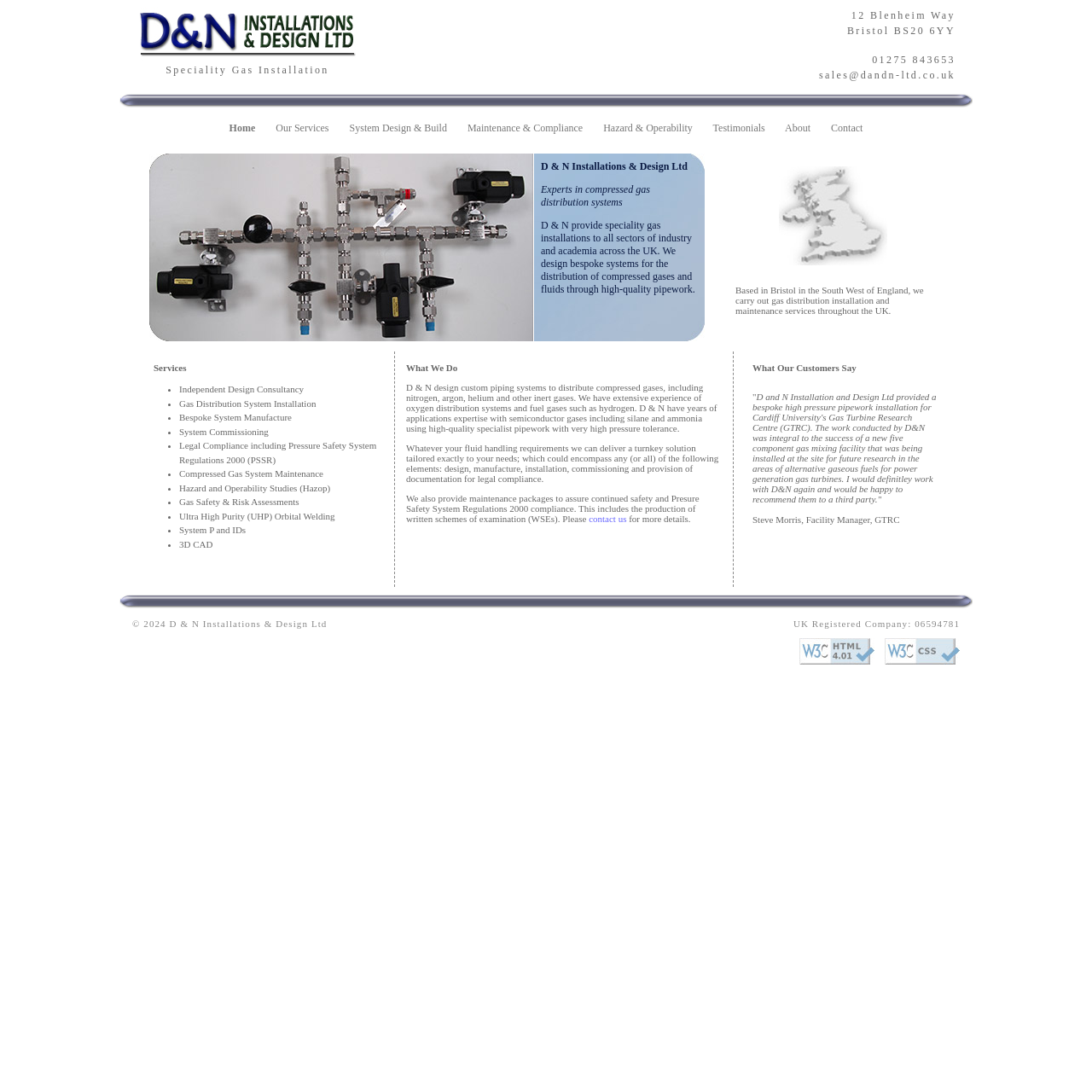What is the address of the company?
Refer to the image and provide a one-word or short phrase answer.

12 Blenheim Way, Bristol BS20 6YY